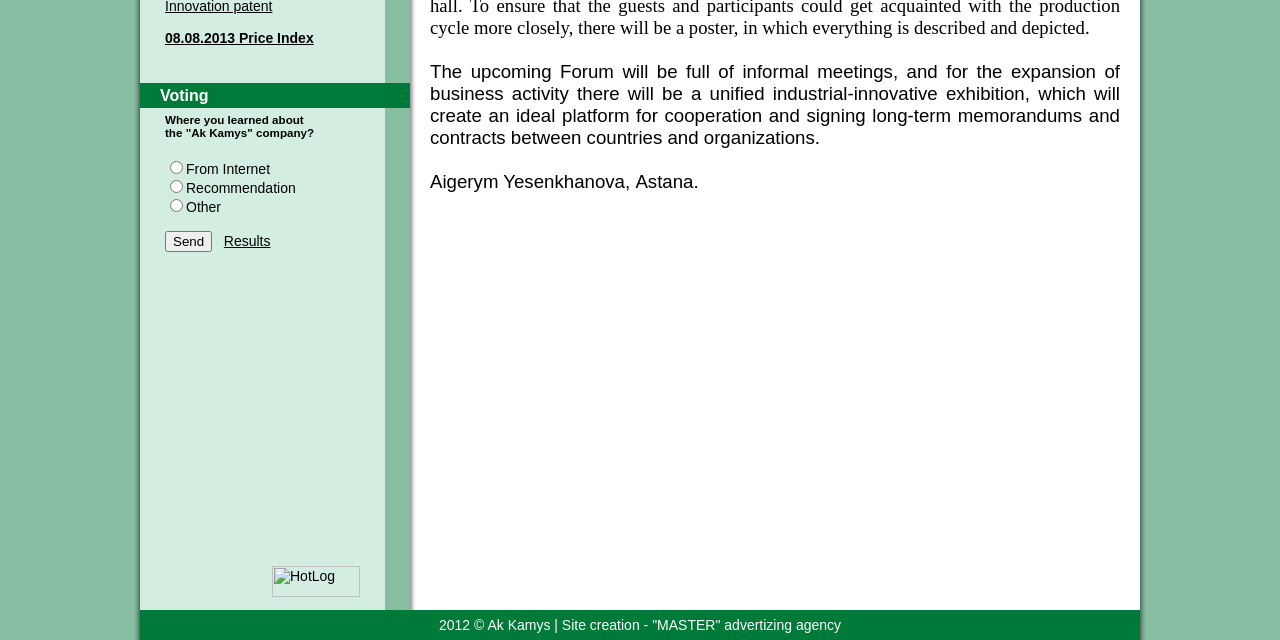Bounding box coordinates are given in the format (top-left x, top-left y, bottom-right x, bottom-right y). All values should be floating point numbers between 0 and 1. Provide the bounding box coordinate for the UI element described as: Results

[0.175, 0.365, 0.211, 0.39]